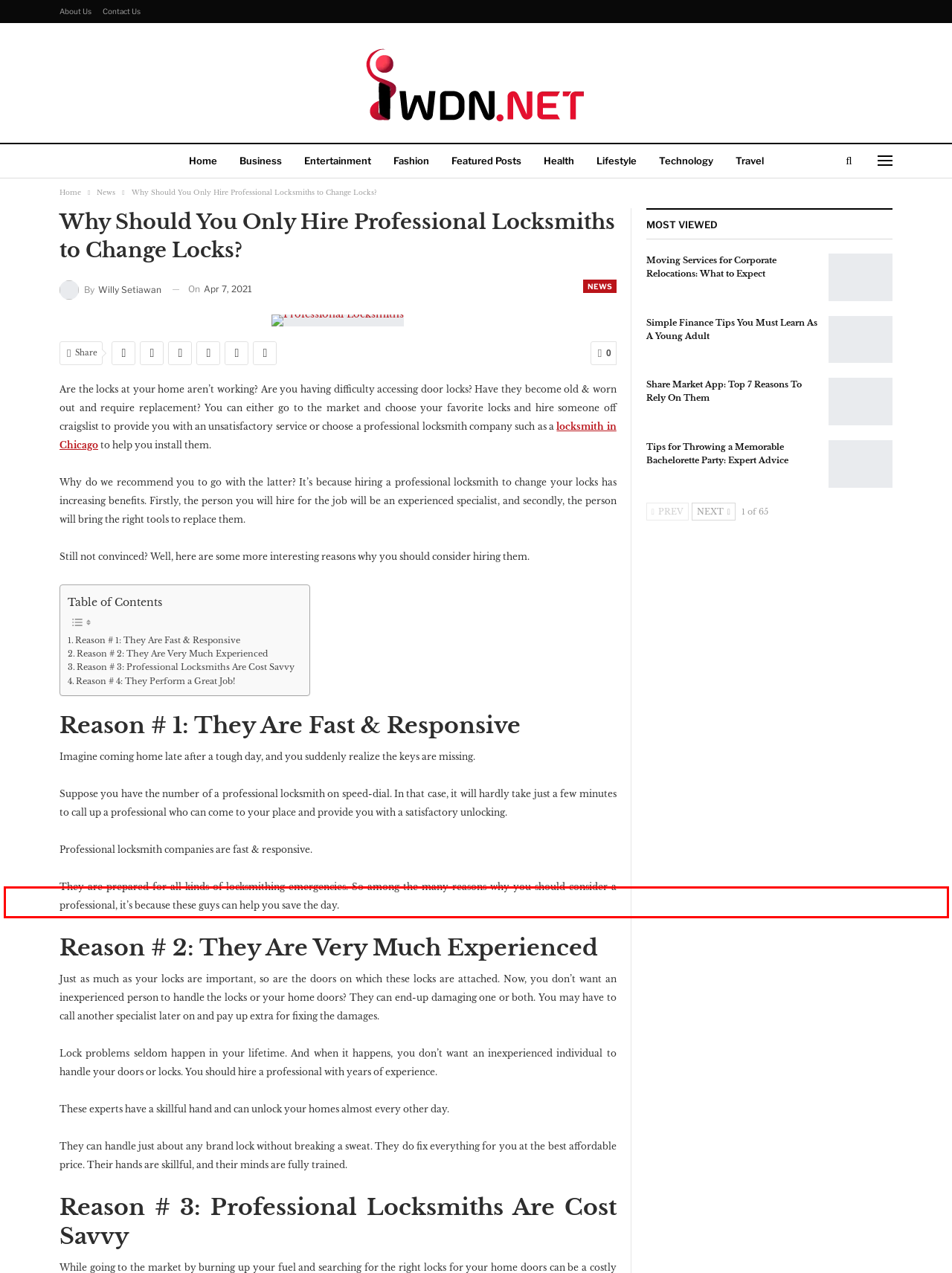Examine the screenshot of the webpage, locate the red bounding box, and generate the text contained within it.

Suppose you have the number of a professional locksmith on speed-dial. In that case, it will hardly take just a few minutes to call up a professional who can come to your place and provide you with a satisfactory unlocking.